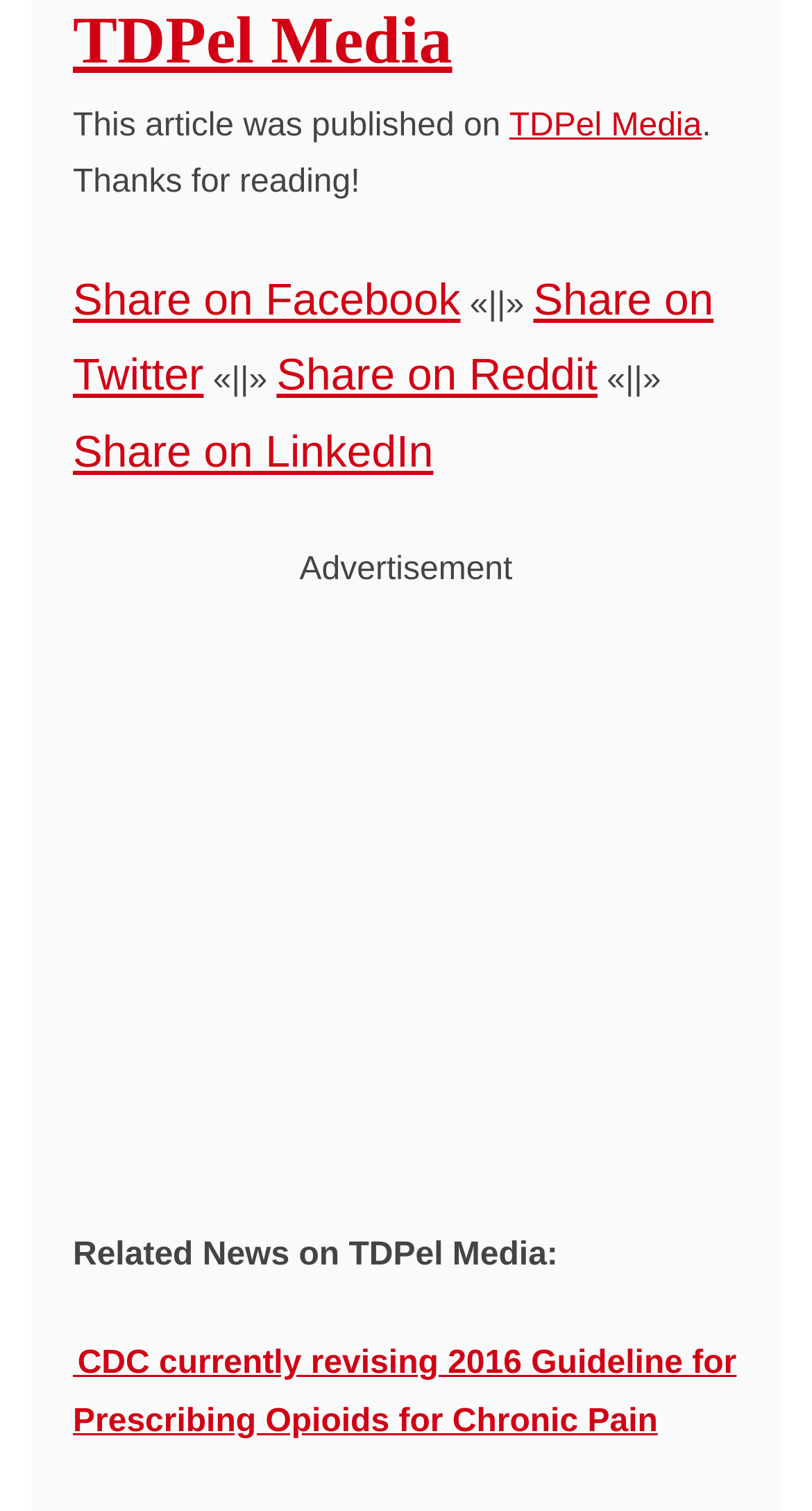Locate the bounding box coordinates of the clickable area needed to fulfill the instruction: "Read related news on CDC currently revising 2016 Guideline for Prescribing Opioids for Chronic Pain".

[0.09, 0.891, 0.907, 0.952]